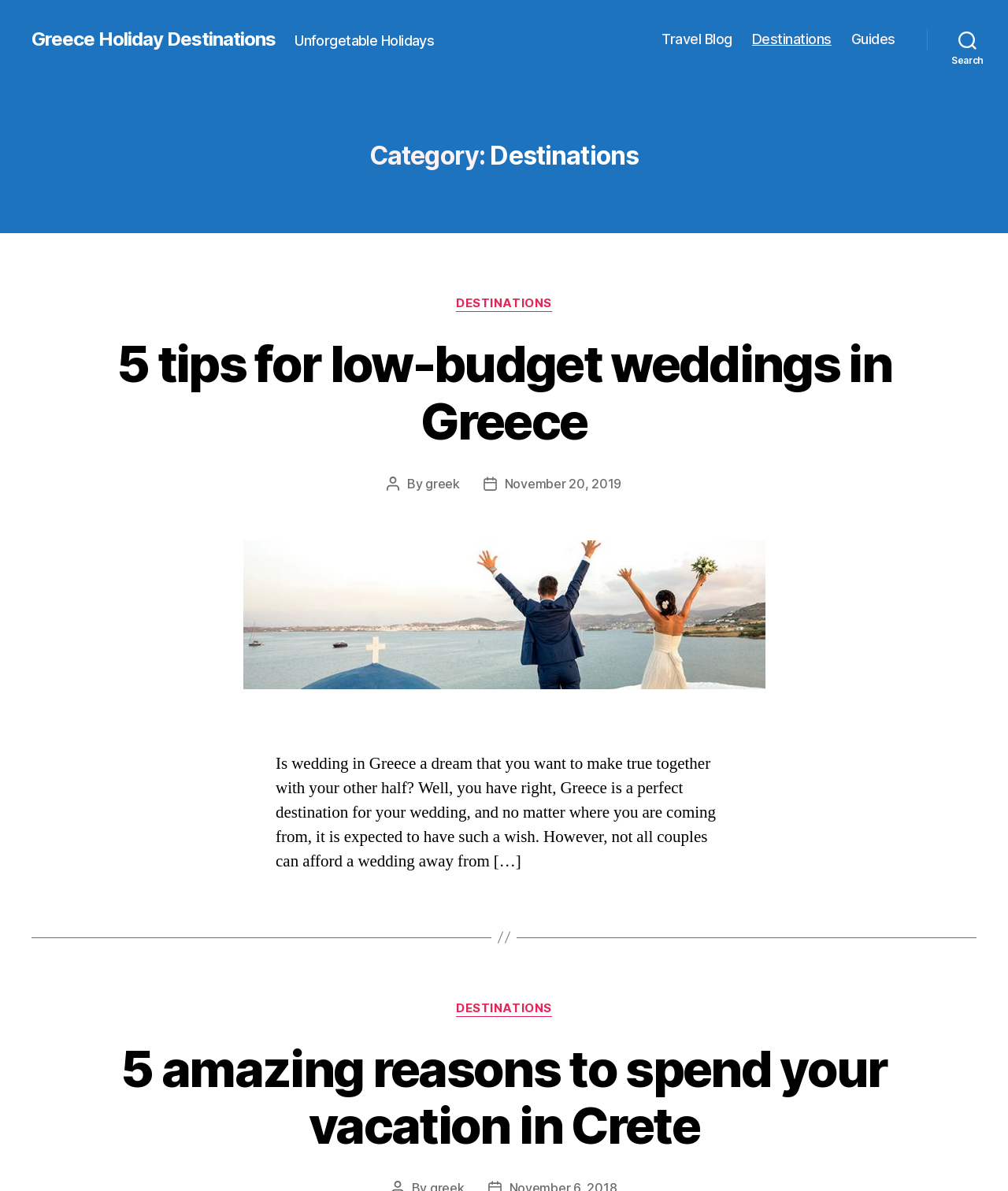Provide a short, one-word or phrase answer to the question below:
How many articles are displayed on the current webpage?

2